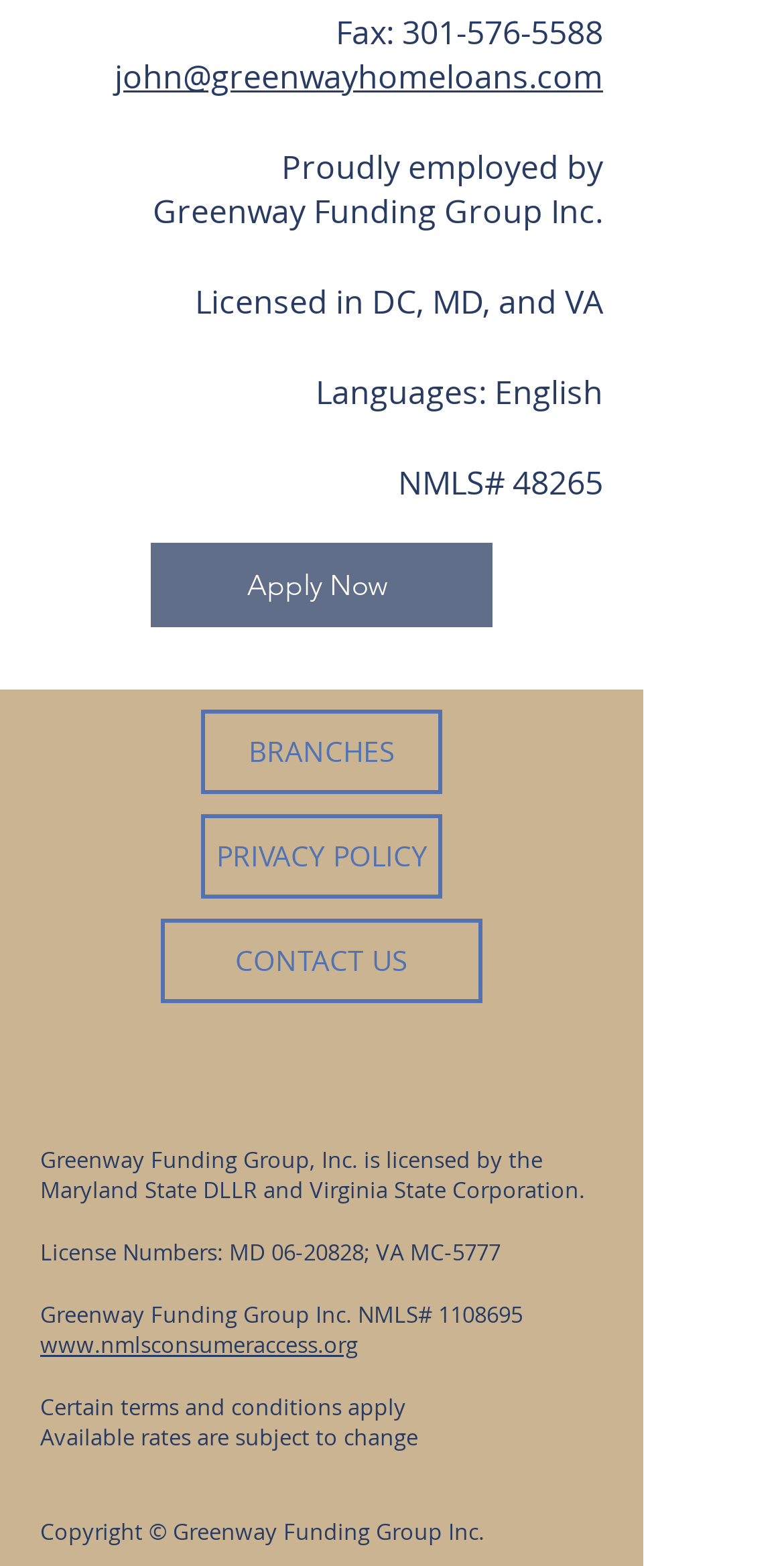Please identify the bounding box coordinates of the element that needs to be clicked to perform the following instruction: "Contact us".

[0.205, 0.587, 0.615, 0.64]